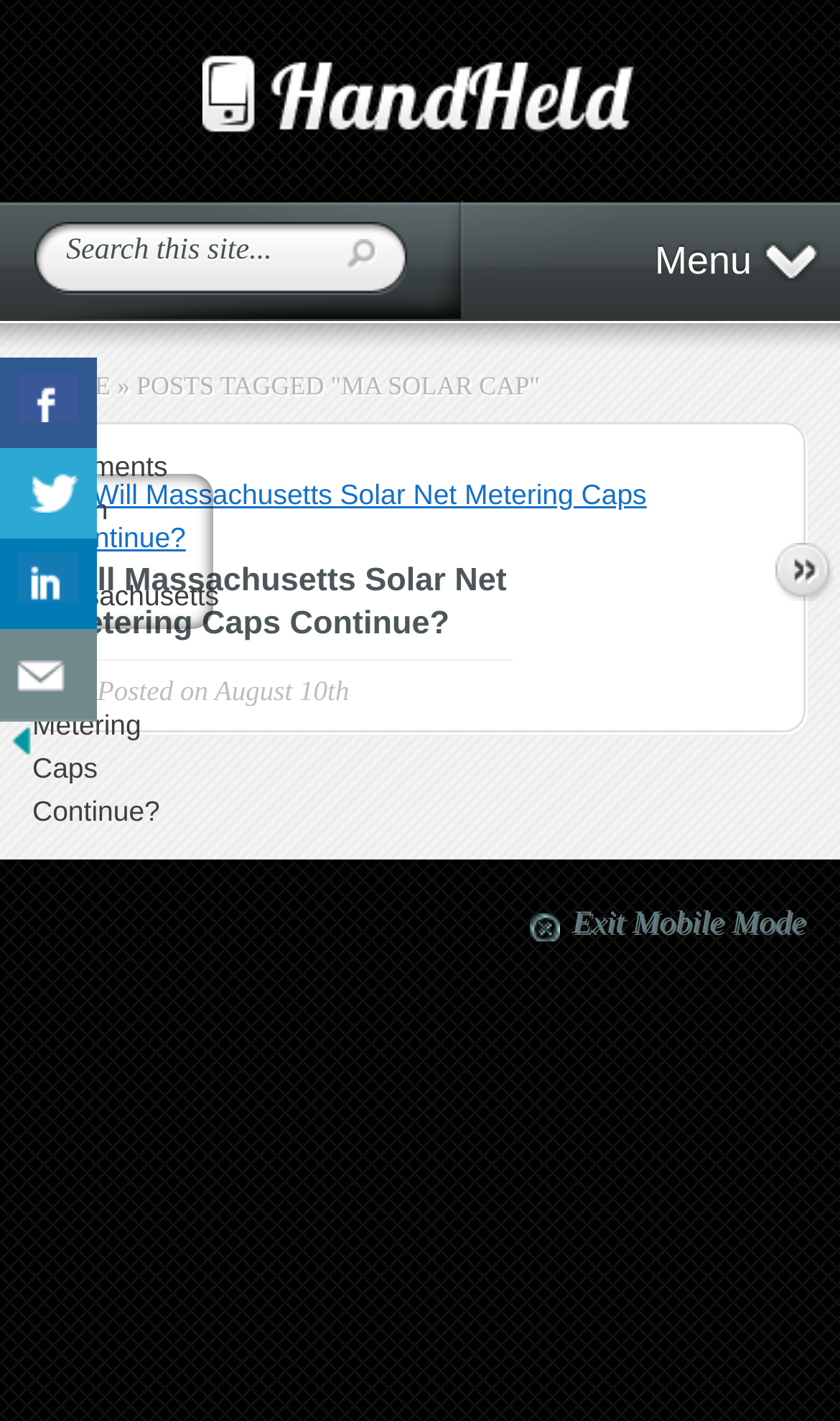Identify the bounding box coordinates of the region that needs to be clicked to carry out this instruction: "Share on Facebook". Provide these coordinates as four float numbers ranging from 0 to 1, i.e., [left, top, right, bottom].

[0.0, 0.252, 0.115, 0.317]